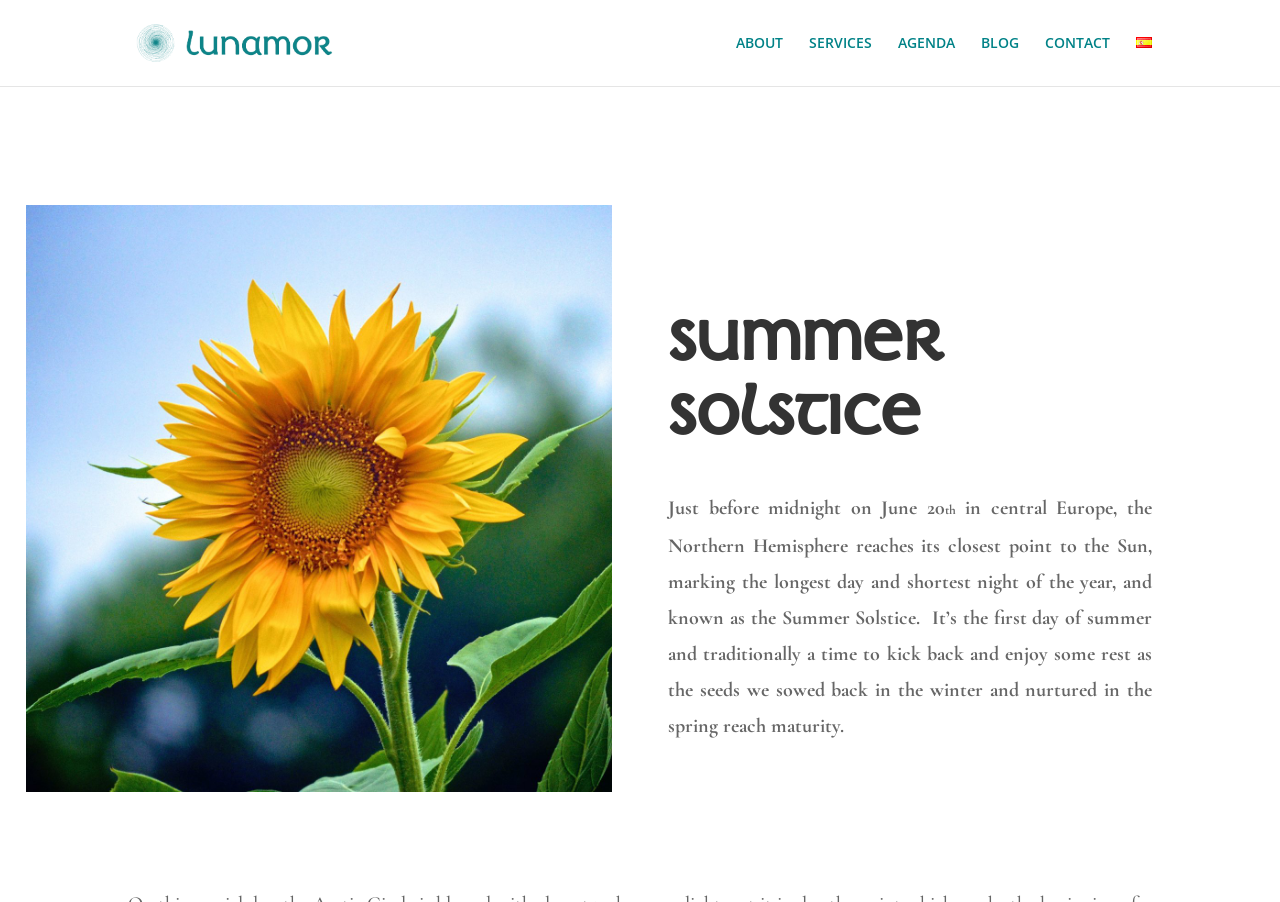Calculate the bounding box coordinates for the UI element based on the following description: "ABOUT". Ensure the coordinates are four float numbers between 0 and 1, i.e., [left, top, right, bottom].

[0.575, 0.04, 0.612, 0.095]